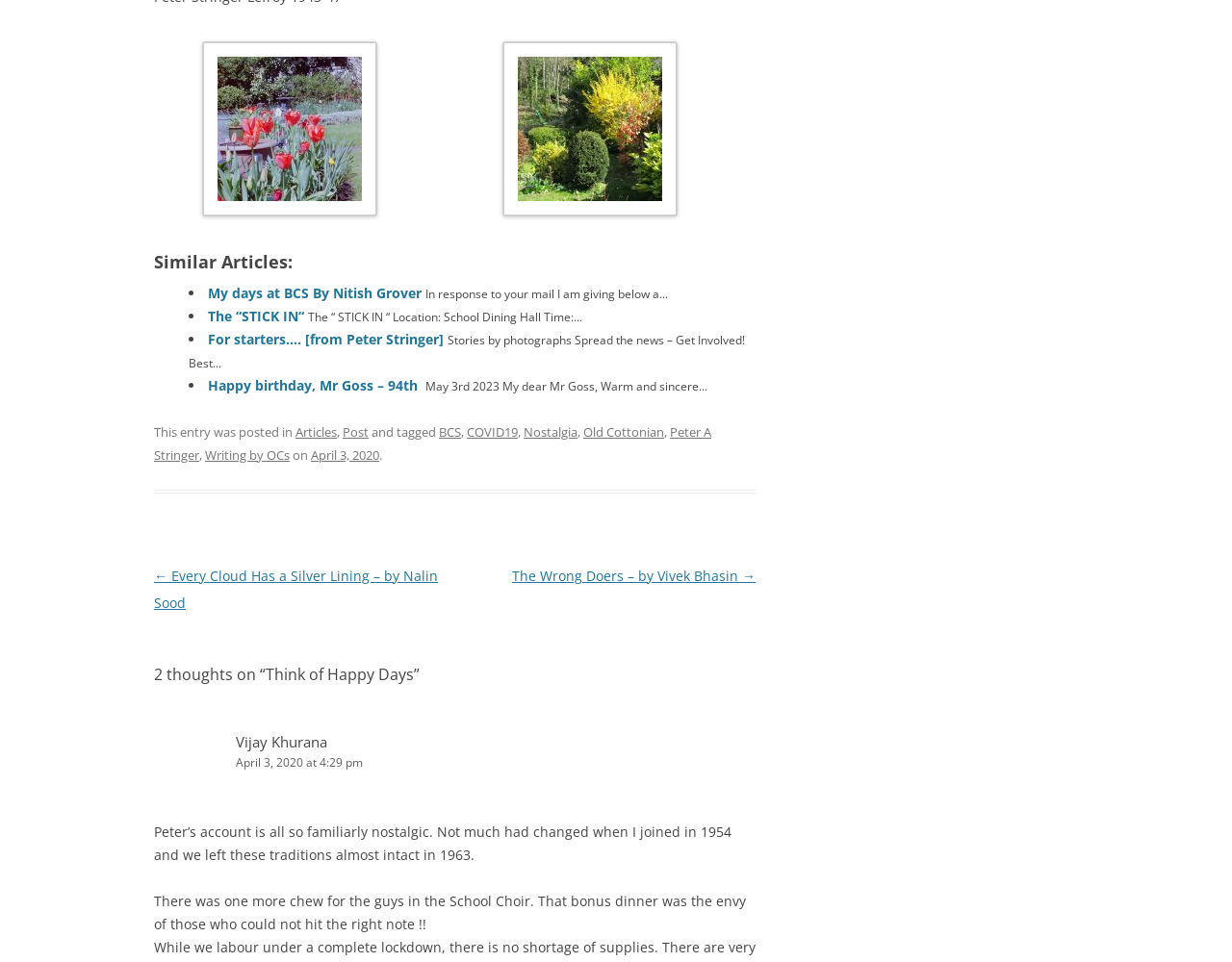Please identify the bounding box coordinates of the element that needs to be clicked to execute the following command: "Click on 'My days at BCS By Nitish Grover'". Provide the bounding box using four float numbers between 0 and 1, formatted as [left, top, right, bottom].

[0.169, 0.295, 0.342, 0.314]